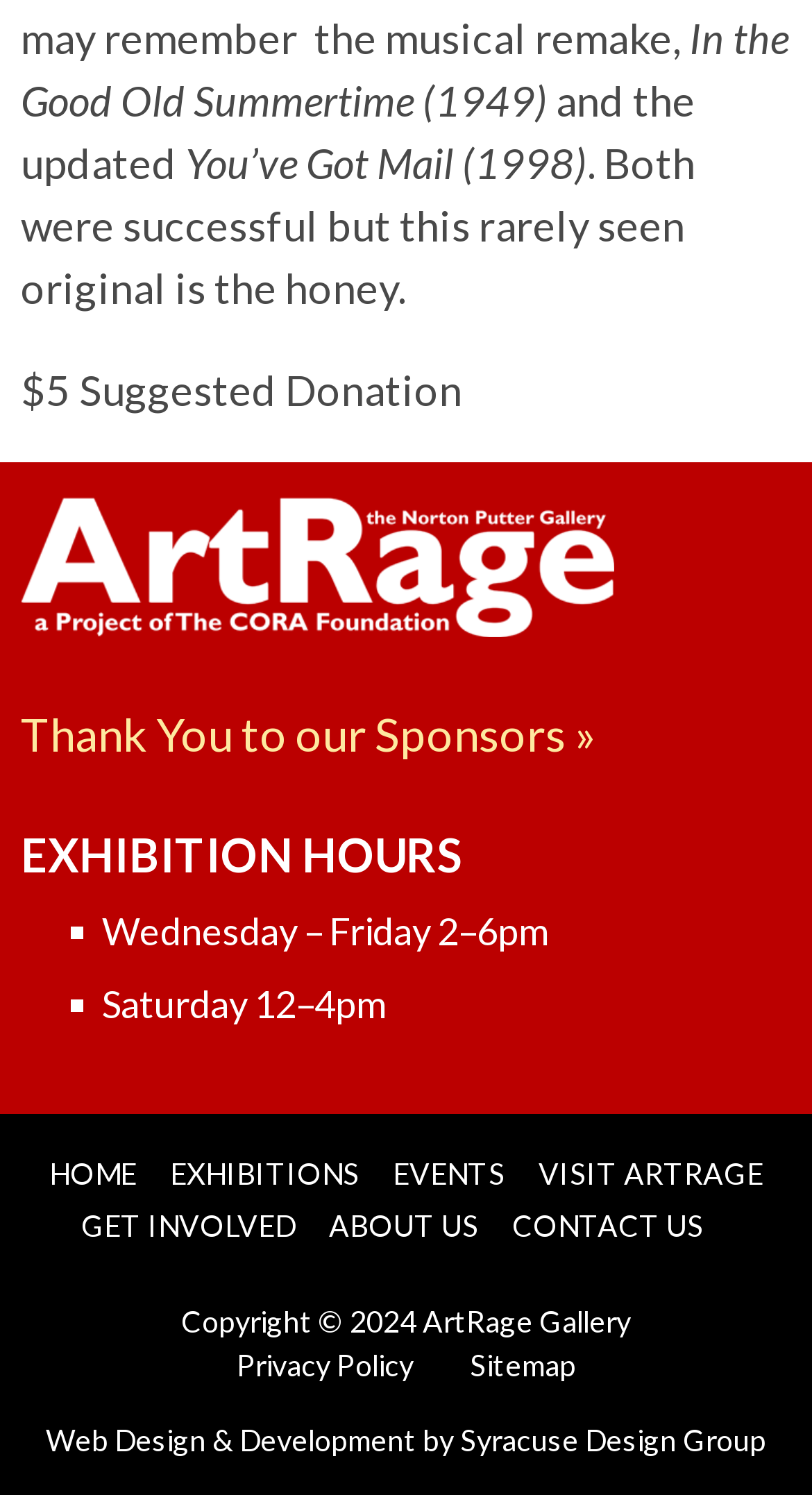Provide the bounding box coordinates of the HTML element this sentence describes: "Syracuse Design Group".

[0.567, 0.951, 0.944, 0.974]